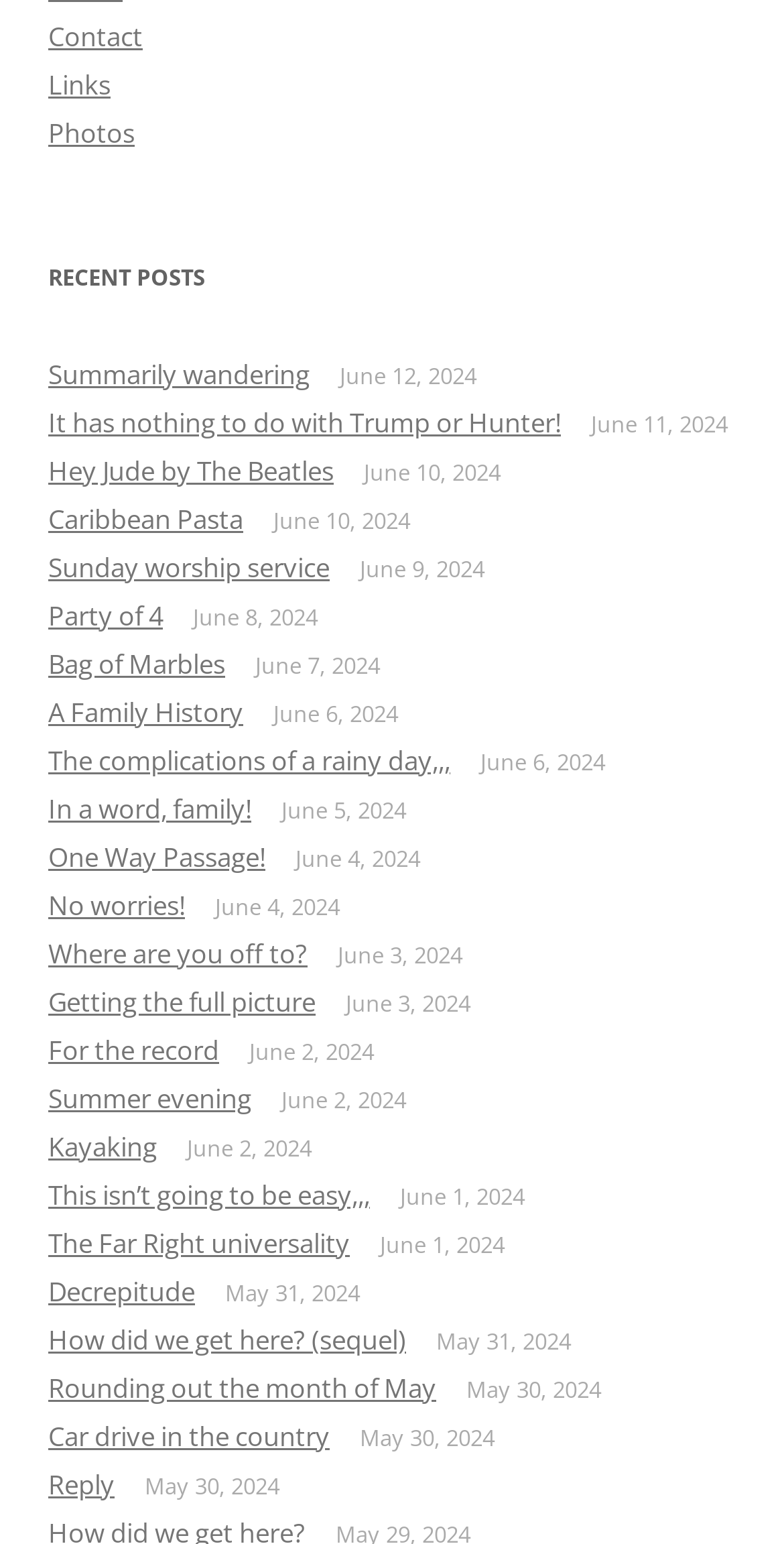Identify the bounding box coordinates for the element you need to click to achieve the following task: "Contact the website owner". The coordinates must be four float values ranging from 0 to 1, formatted as [left, top, right, bottom].

[0.062, 0.012, 0.182, 0.035]